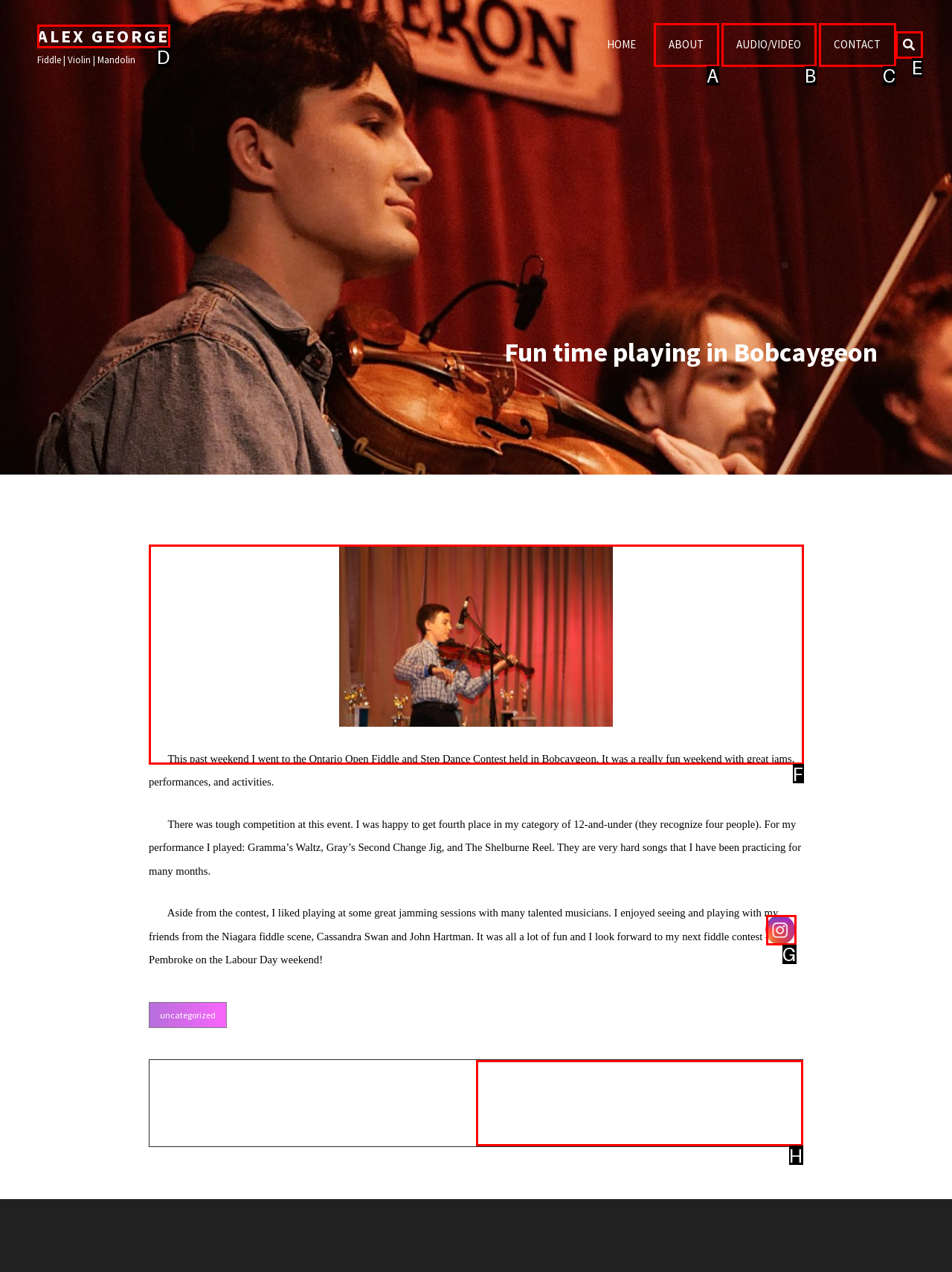Identify the UI element that corresponds to this description: Alex George
Respond with the letter of the correct option.

D